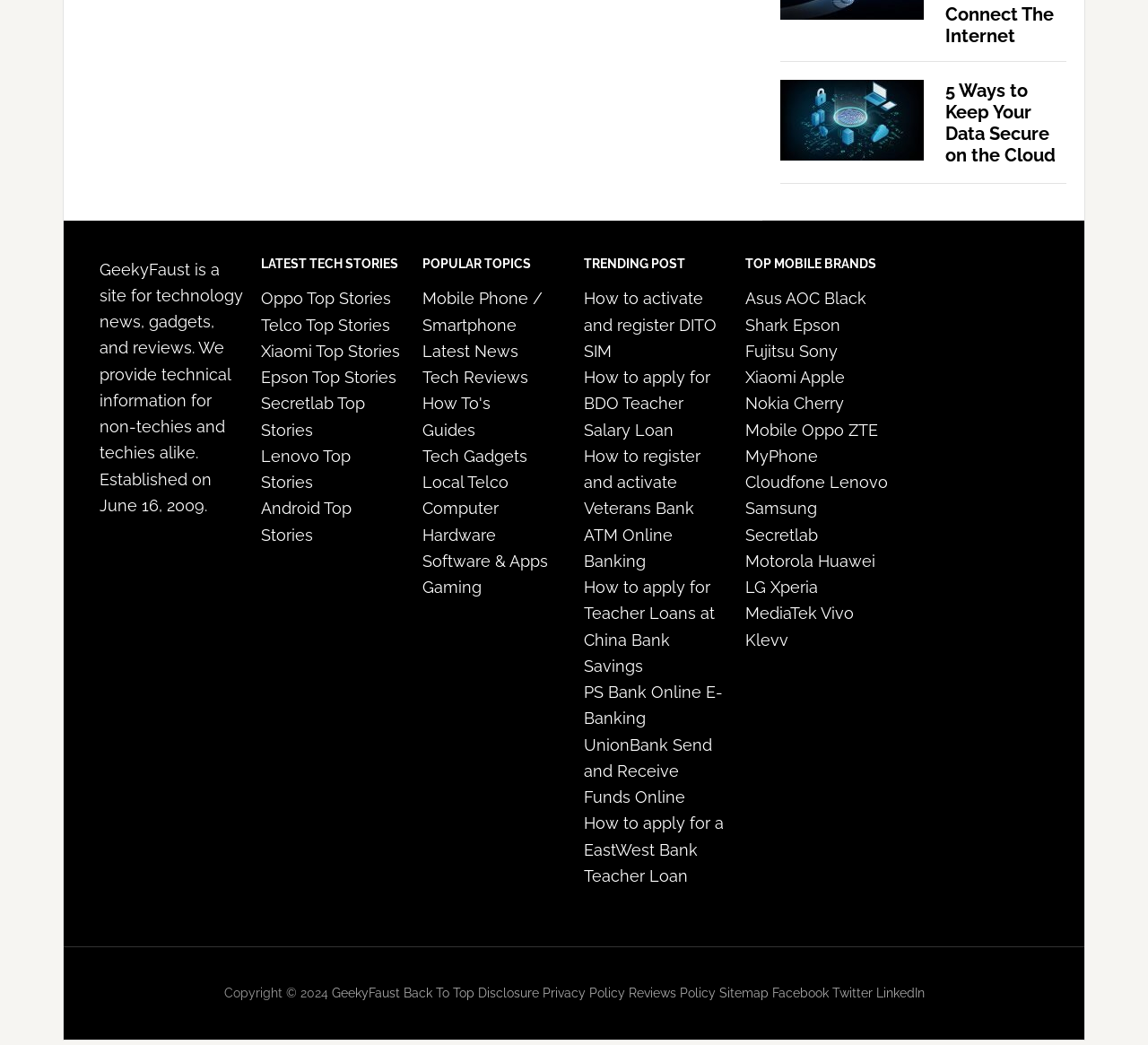Please determine the bounding box coordinates of the element to click on in order to accomplish the following task: "Explore Oppo top stories". Ensure the coordinates are four float numbers ranging from 0 to 1, i.e., [left, top, right, bottom].

[0.227, 0.277, 0.341, 0.295]